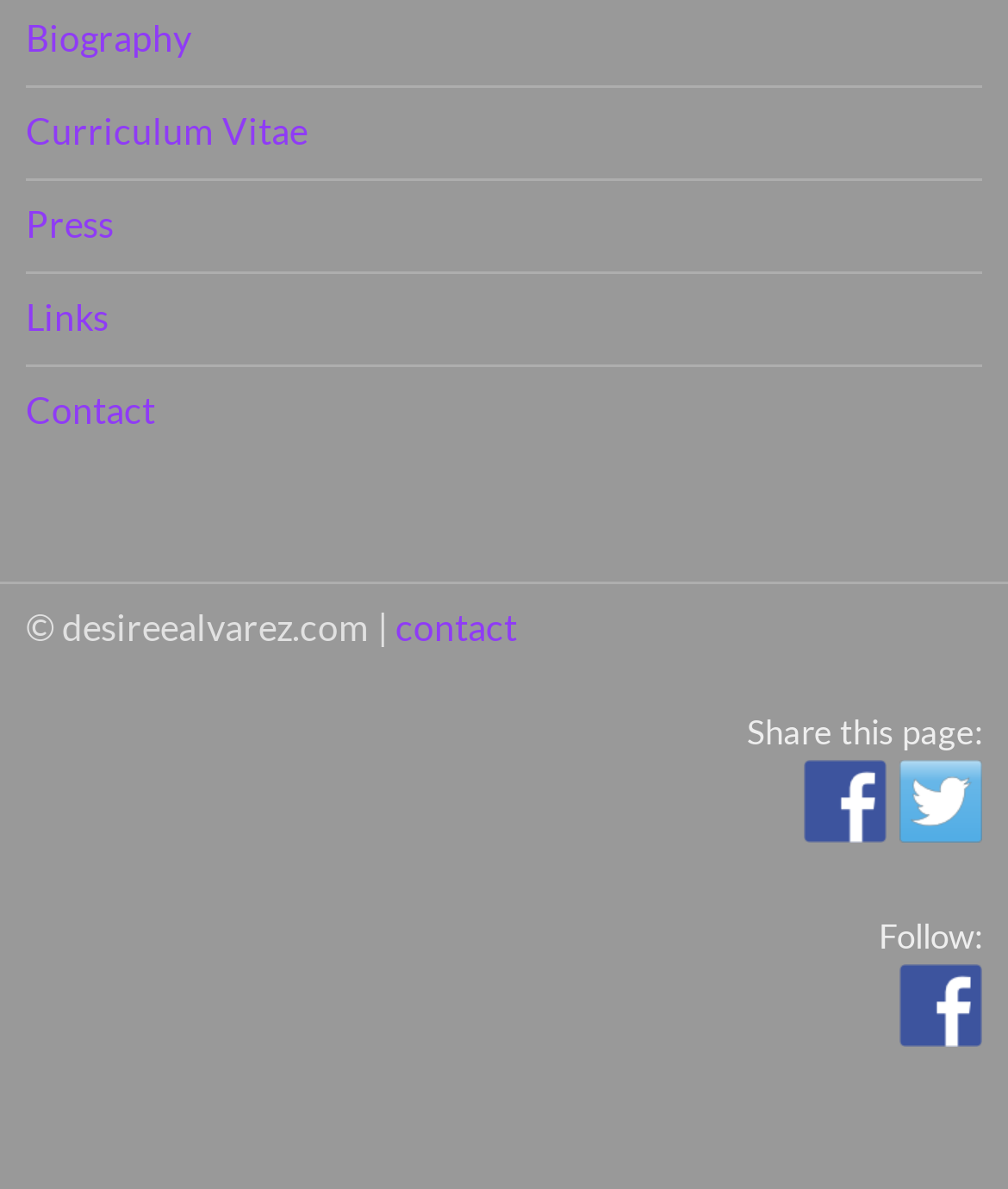Extract the bounding box coordinates for the HTML element that matches this description: "Curriculum Vitae". The coordinates should be four float numbers between 0 and 1, i.e., [left, top, right, bottom].

[0.026, 0.091, 0.305, 0.128]